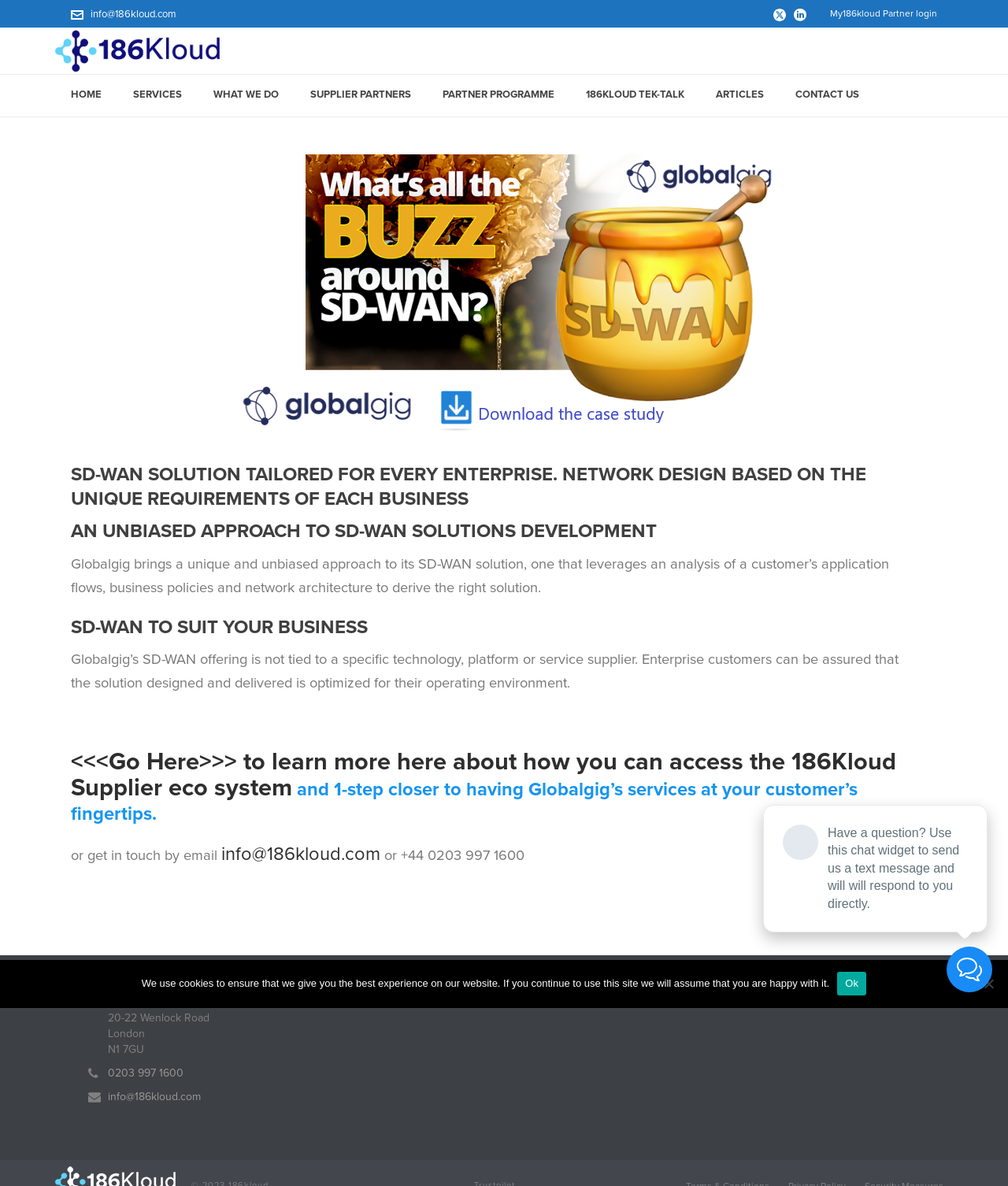Please mark the bounding box coordinates of the area that should be clicked to carry out the instruction: "Explore the Smart Play Lotto Wheels option".

None